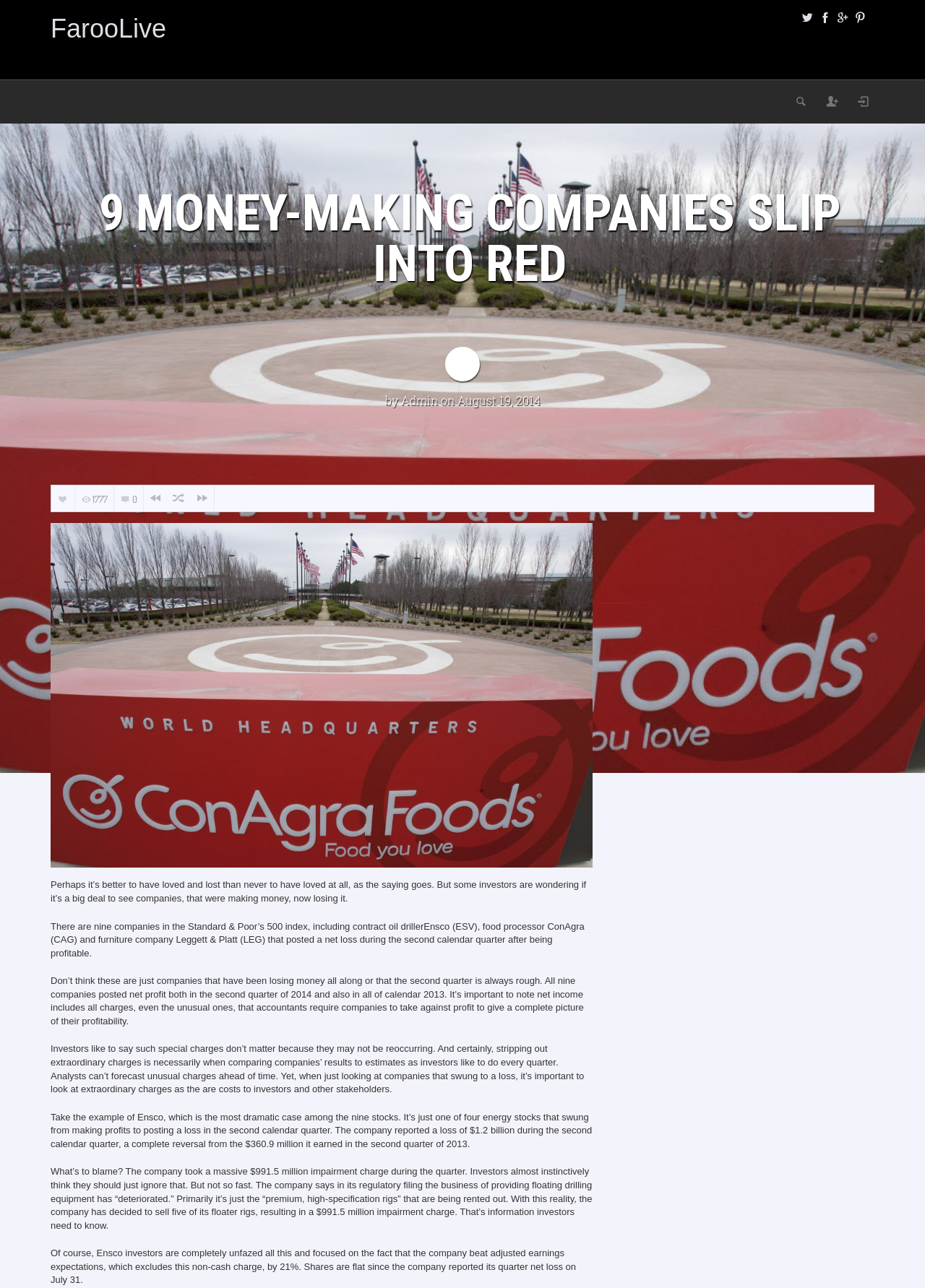Predict the bounding box of the UI element based on the description: "title="Random Article"". The coordinates should be four float numbers between 0 and 1, formatted as [left, top, right, bottom].

[0.18, 0.377, 0.206, 0.397]